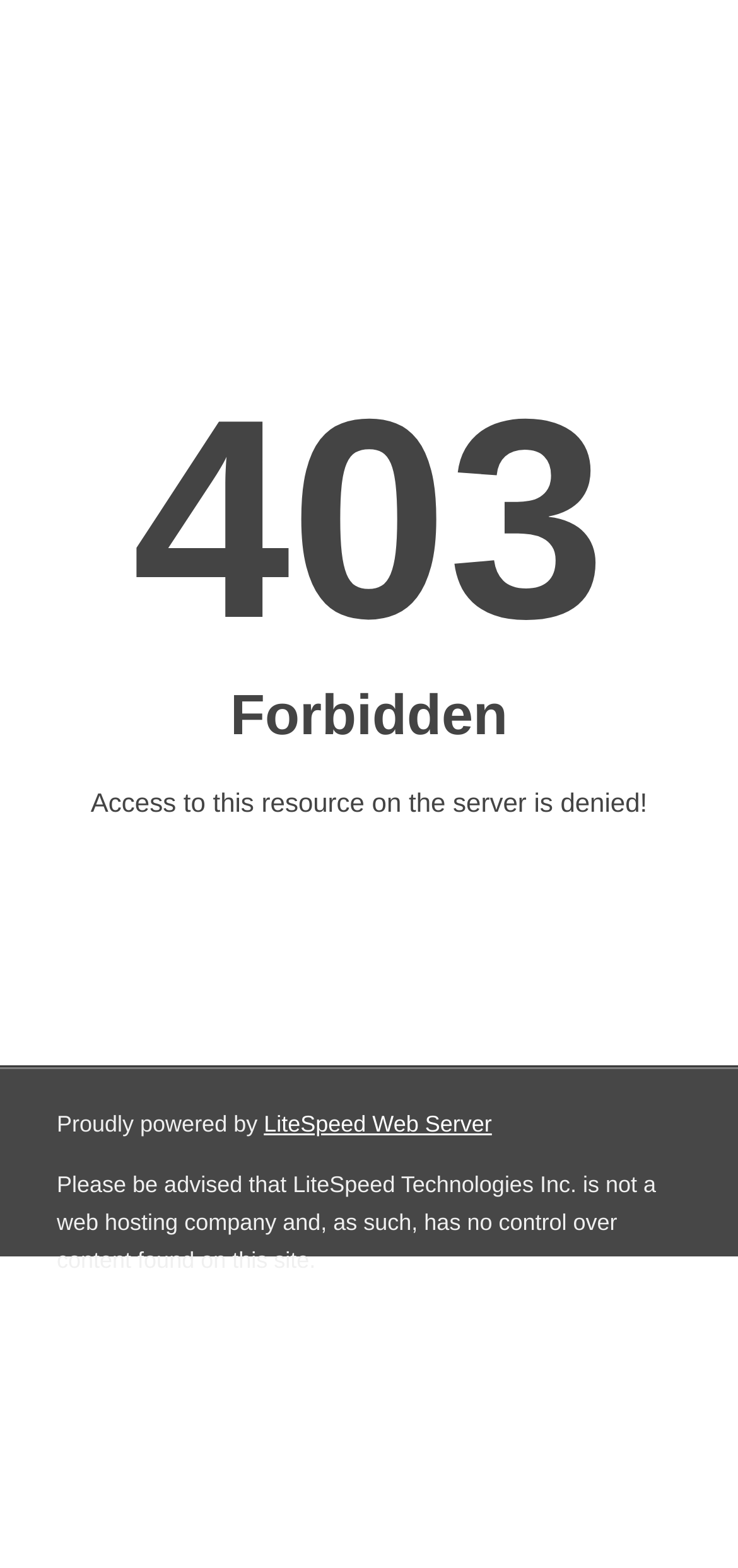Locate the UI element described by LiteSpeed Web Server in the provided webpage screenshot. Return the bounding box coordinates in the format (top-left x, top-left y, bottom-right x, bottom-right y), ensuring all values are between 0 and 1.

[0.357, 0.708, 0.666, 0.725]